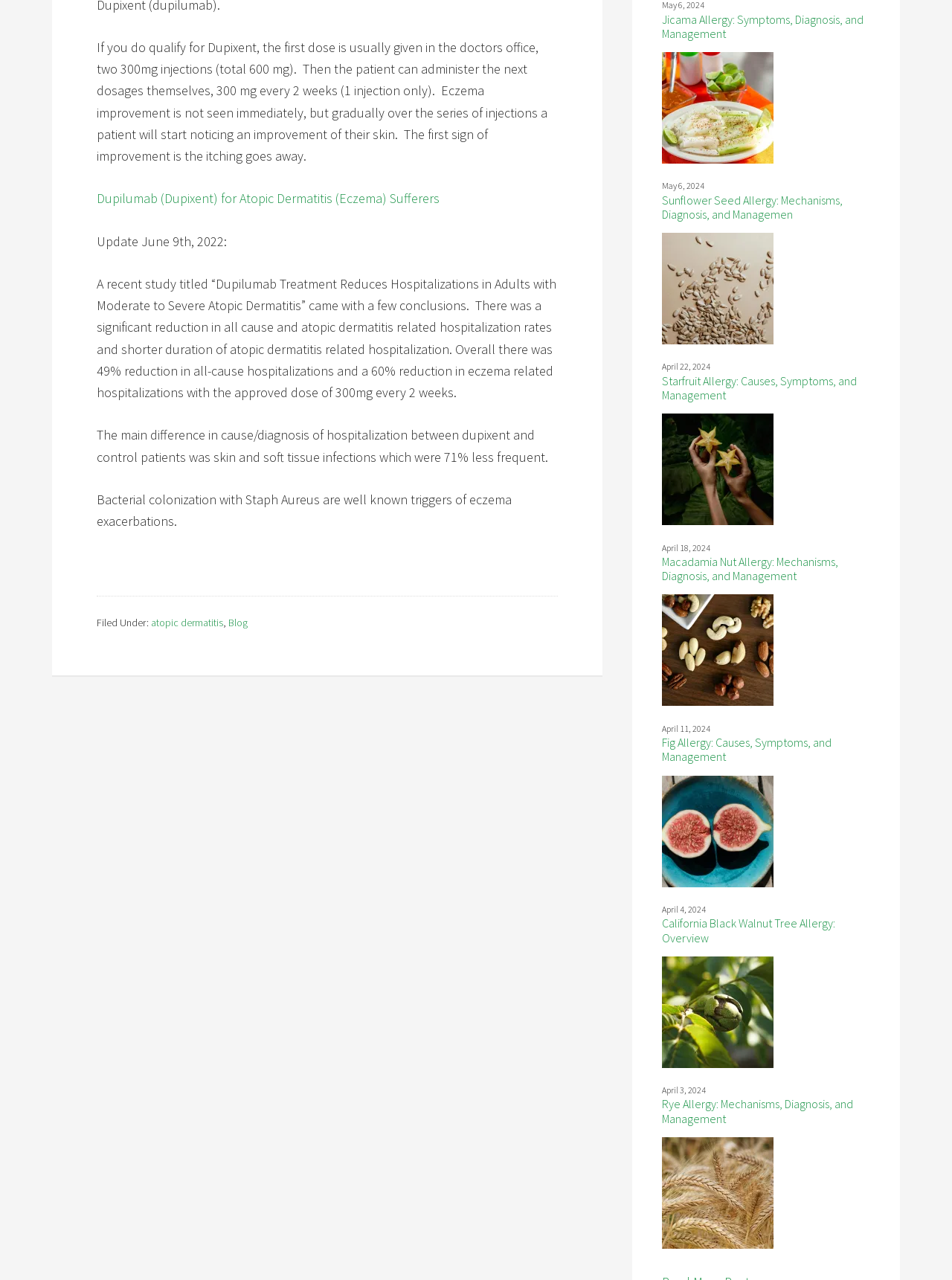What is the date of the article 'Sunflower Seed Allergy: Mechanisms, Diagnosis, and Management'?
Refer to the image and give a detailed answer to the question.

The article 'Sunflower Seed Allergy: Mechanisms, Diagnosis, and Management' has a time element that indicates it was published on May 6, 2024.